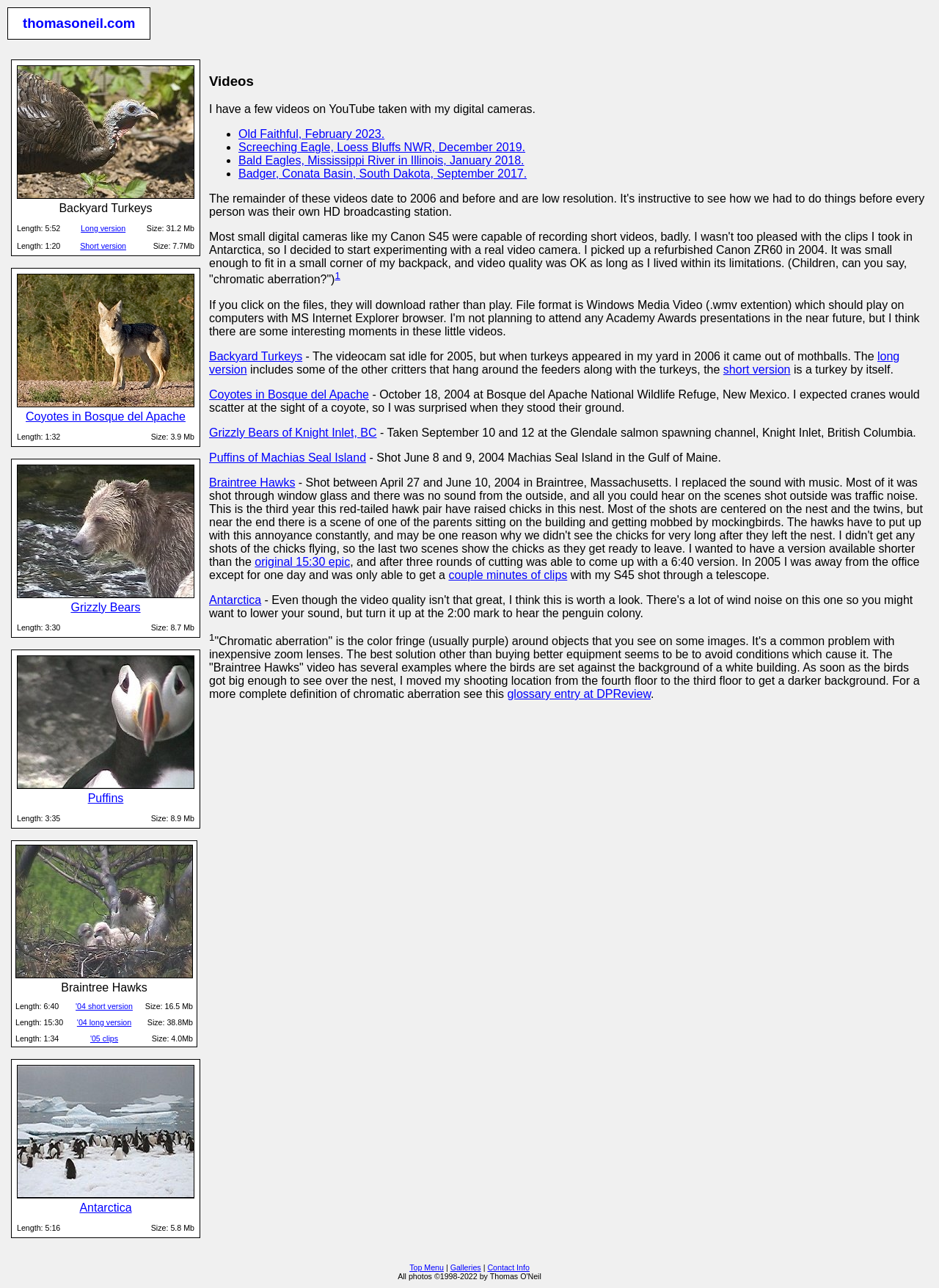Determine the bounding box coordinates of the section to be clicked to follow the instruction: "Click on the link to watch Braintree Hawks video". The coordinates should be given as four float numbers between 0 and 1, formatted as [left, top, right, bottom].

[0.016, 0.752, 0.205, 0.761]